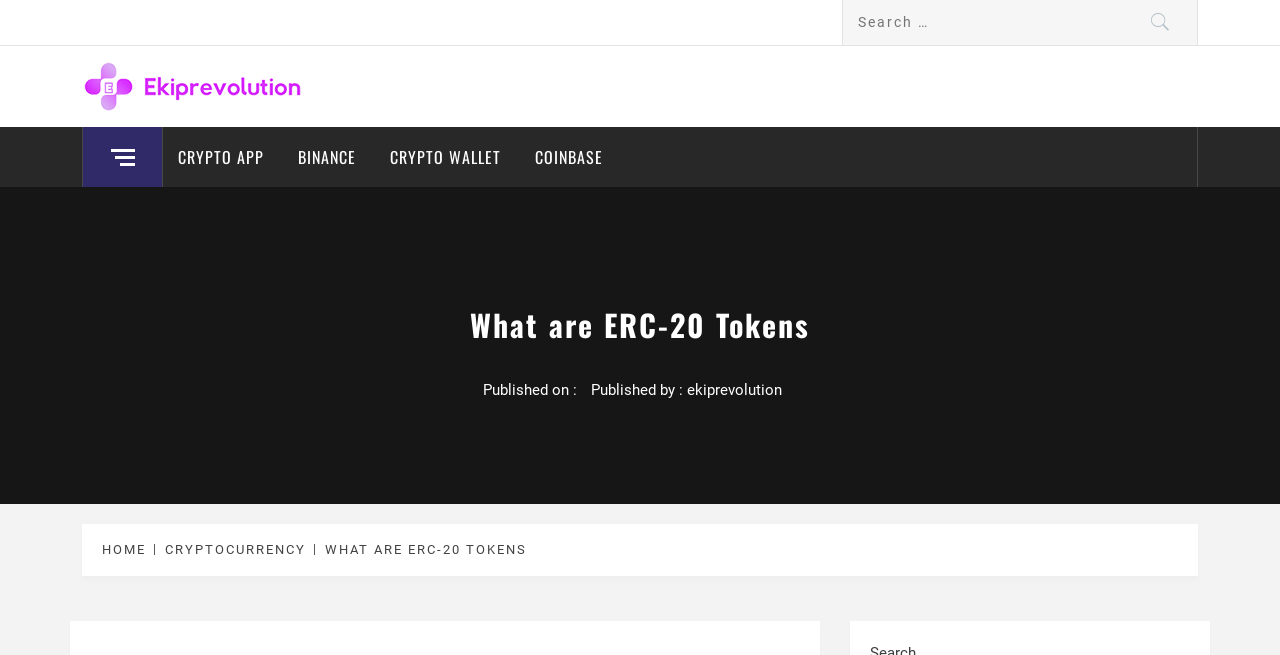What is the purpose of the breadcrumbs navigation? Analyze the screenshot and reply with just one word or a short phrase.

Show webpage hierarchy